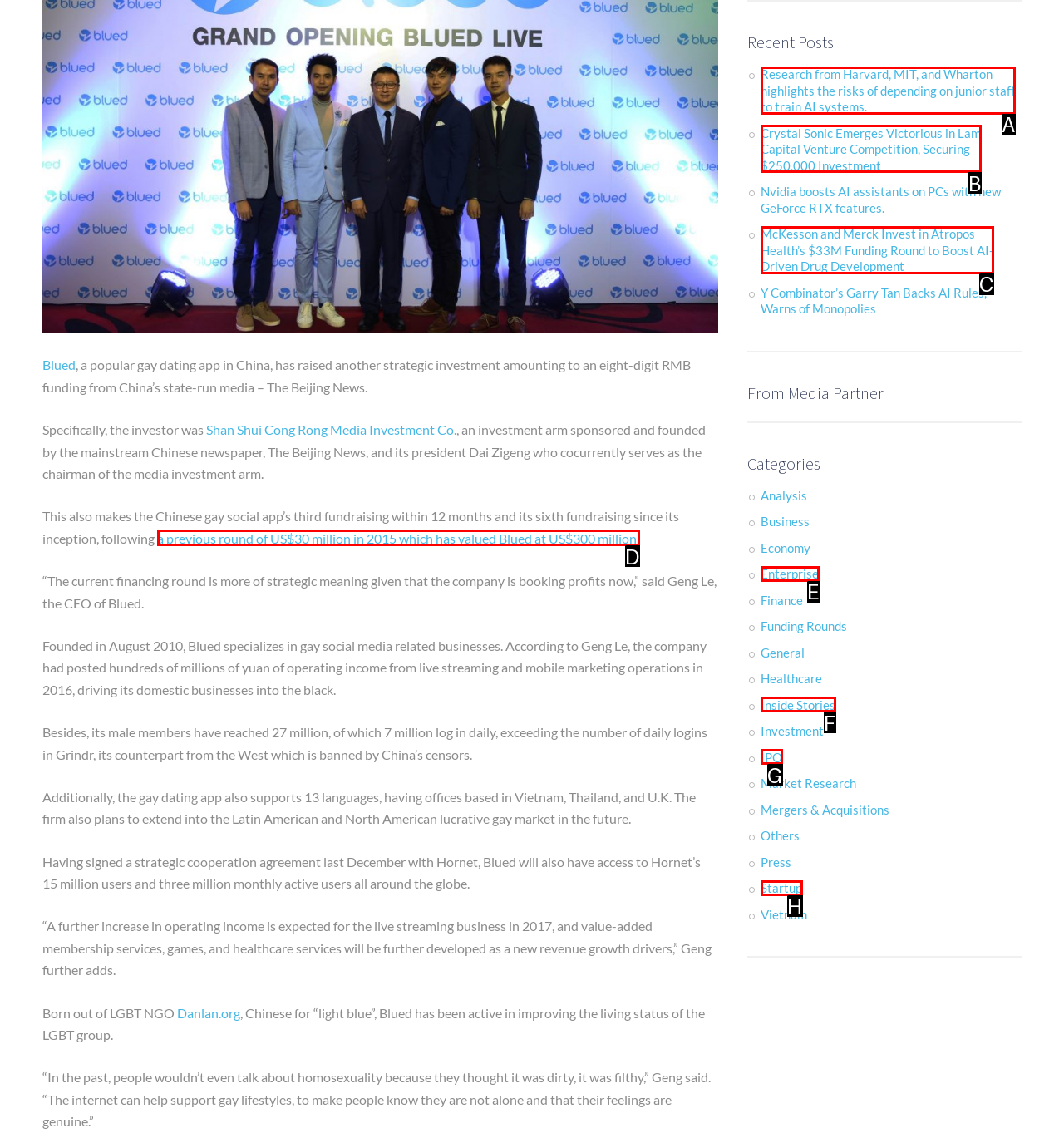Which option corresponds to the following element description: Report vulnerability?
Please provide the letter of the correct choice.

None